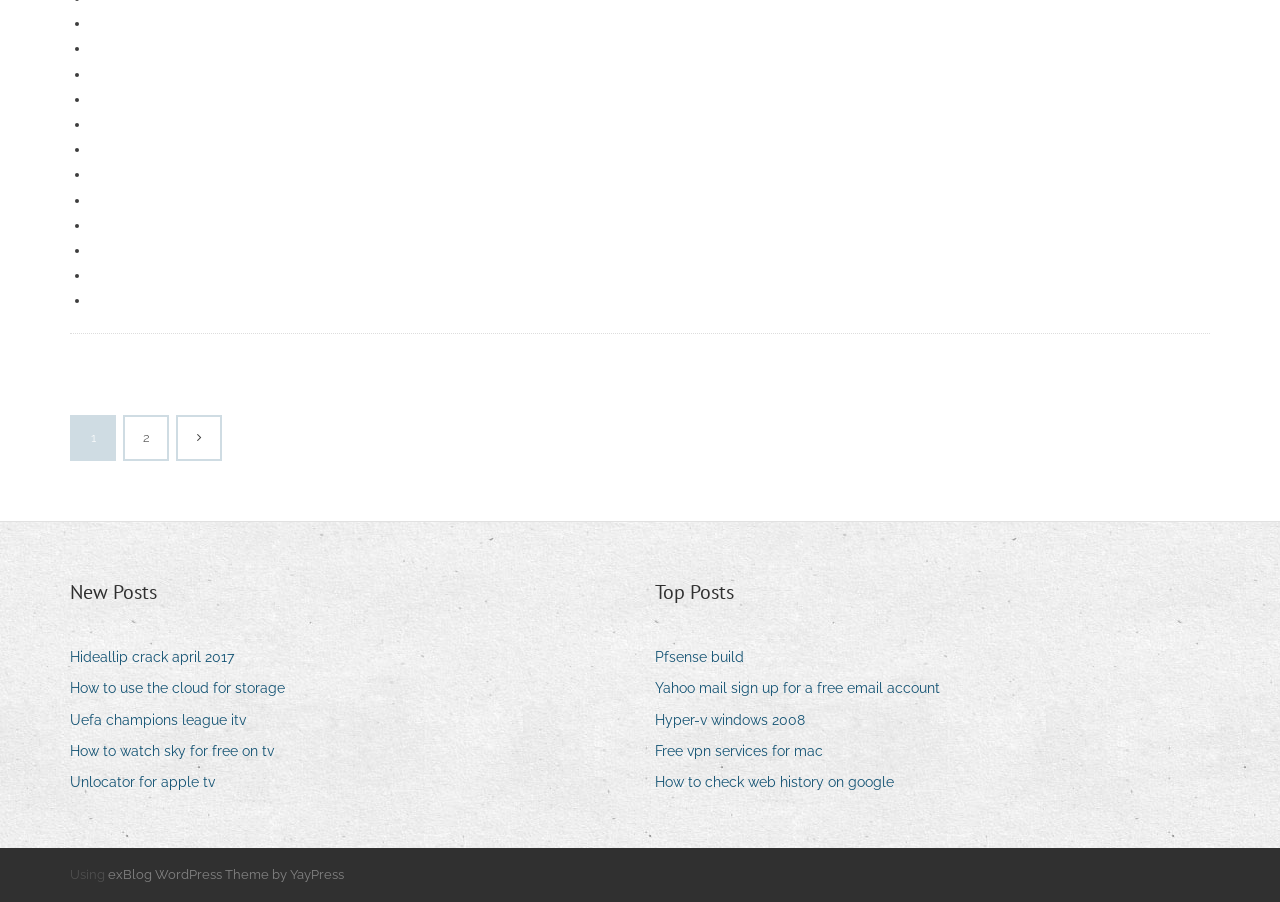Please identify the bounding box coordinates of the area that needs to be clicked to fulfill the following instruction: "Visit 'exBlog WordPress Theme by YayPress'."

[0.084, 0.961, 0.269, 0.978]